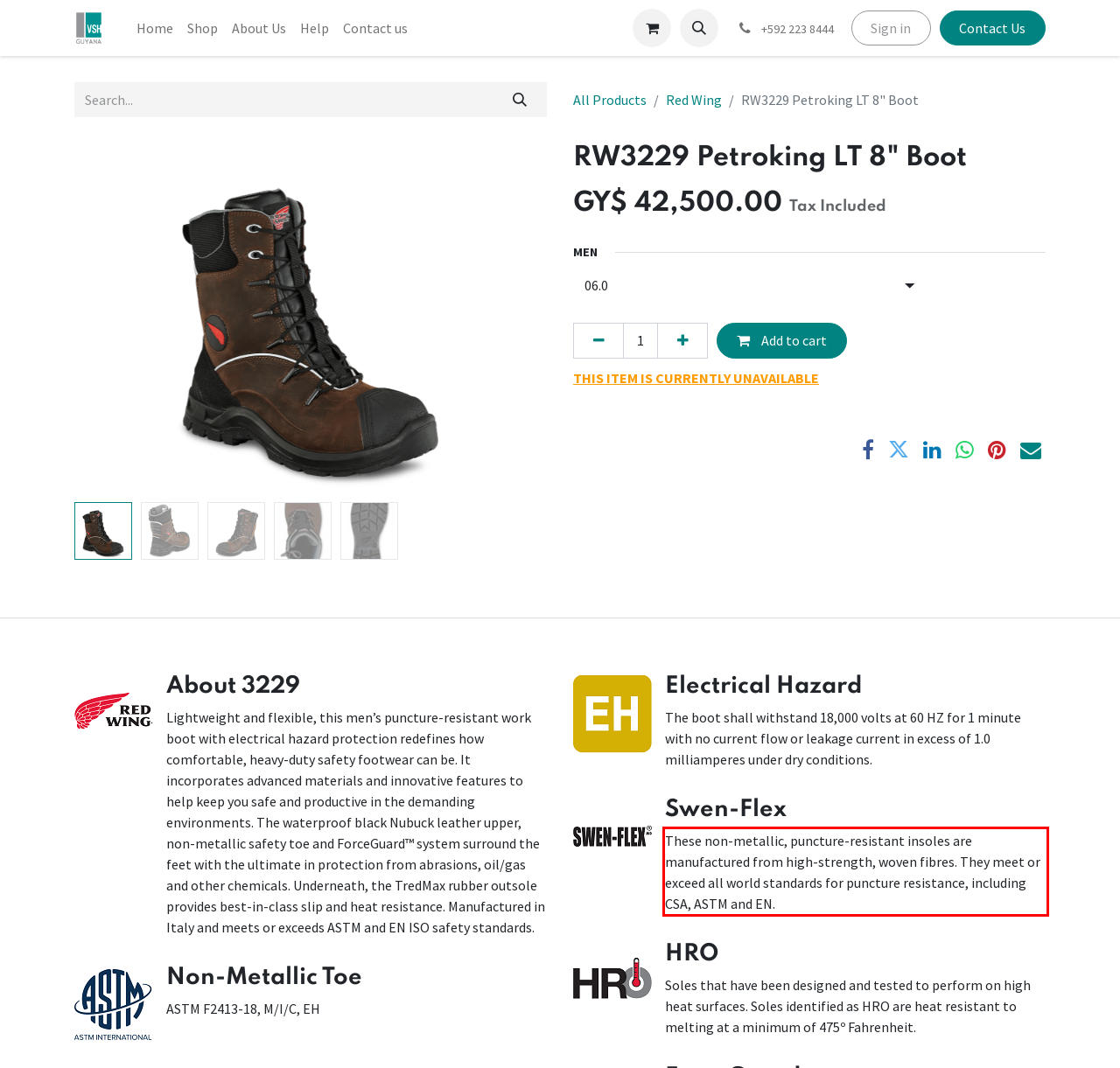Look at the provided screenshot of the webpage and perform OCR on the text within the red bounding box.

These non-metallic, puncture-resistant insoles are manufactured from high-strength, woven fibres. They meet or exceed all world standards for puncture resistance, including CSA, ASTM and EN.